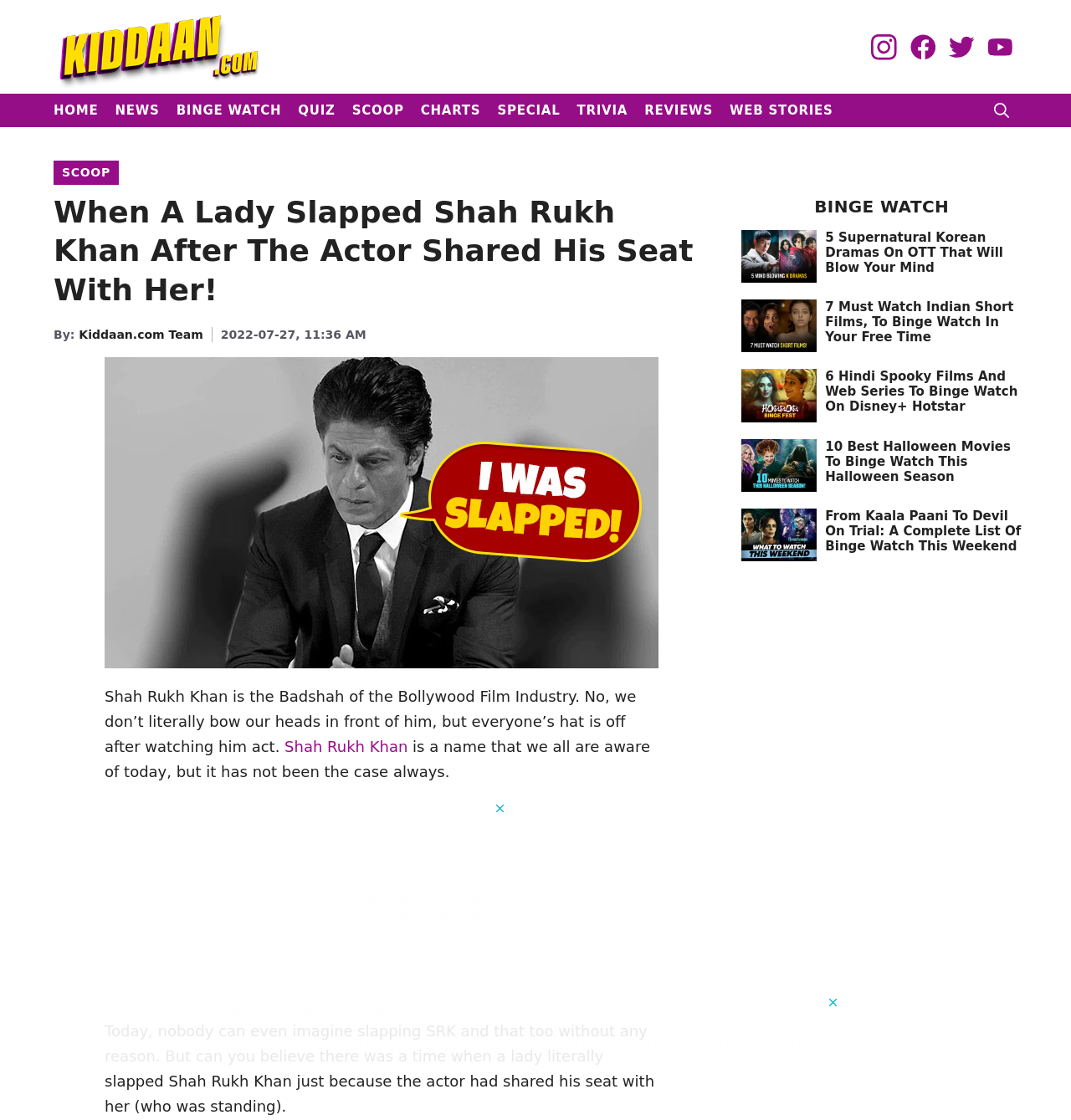Pinpoint the bounding box coordinates of the element that must be clicked to accomplish the following instruction: "Search using the 'Open search' button". The coordinates should be in the format of four float numbers between 0 and 1, i.e., [left, top, right, bottom].

[0.92, 0.084, 0.958, 0.113]